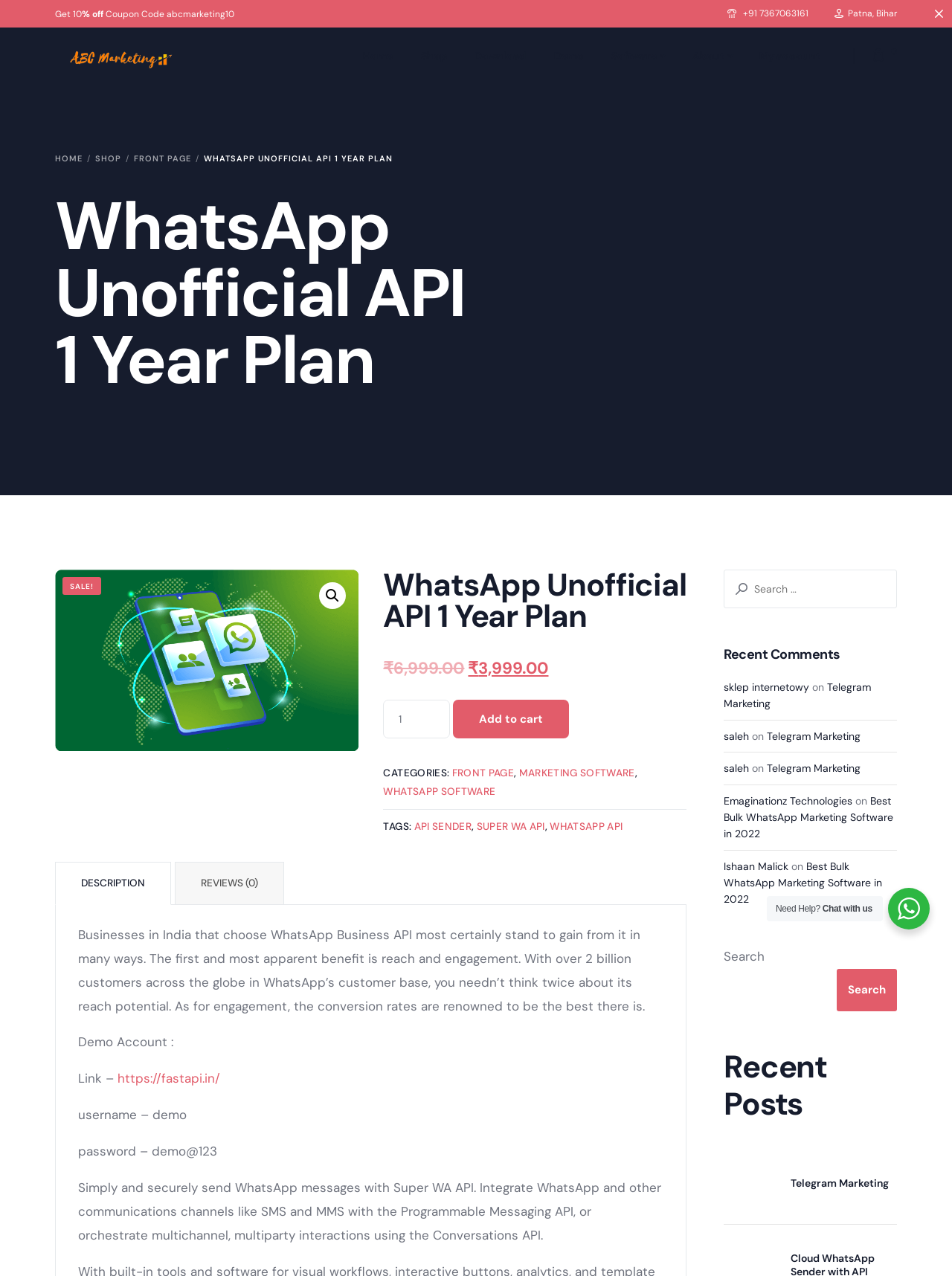Please indicate the bounding box coordinates for the clickable area to complete the following task: "read the 'STEPH' post". The coordinates should be specified as four float numbers between 0 and 1, i.e., [left, top, right, bottom].

None